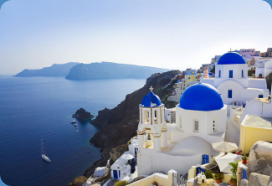What type of boat is seen in the distance?
Please use the image to provide an in-depth answer to the question.

The caption specifically states that a sailboat glides peacefully across the water, which suggests that the type of boat seen in the distance is a sailboat.